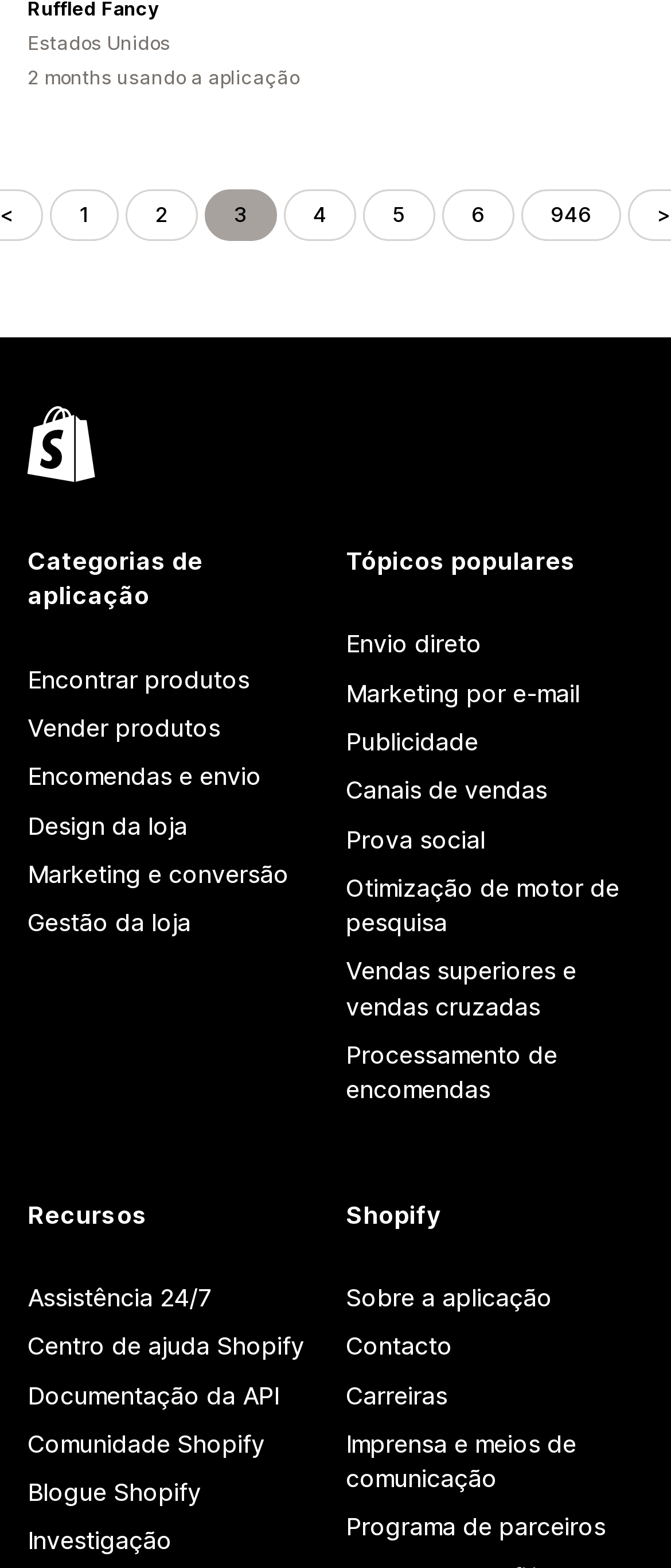How many links are listed under 'Shopify'?
Please answer the question as detailed as possible.

The number of links listed under 'Shopify' can be counted by looking at the links below the heading. There are 5 links, starting from 'Sobre a aplicação' and ending at 'Programa de parceiros'.